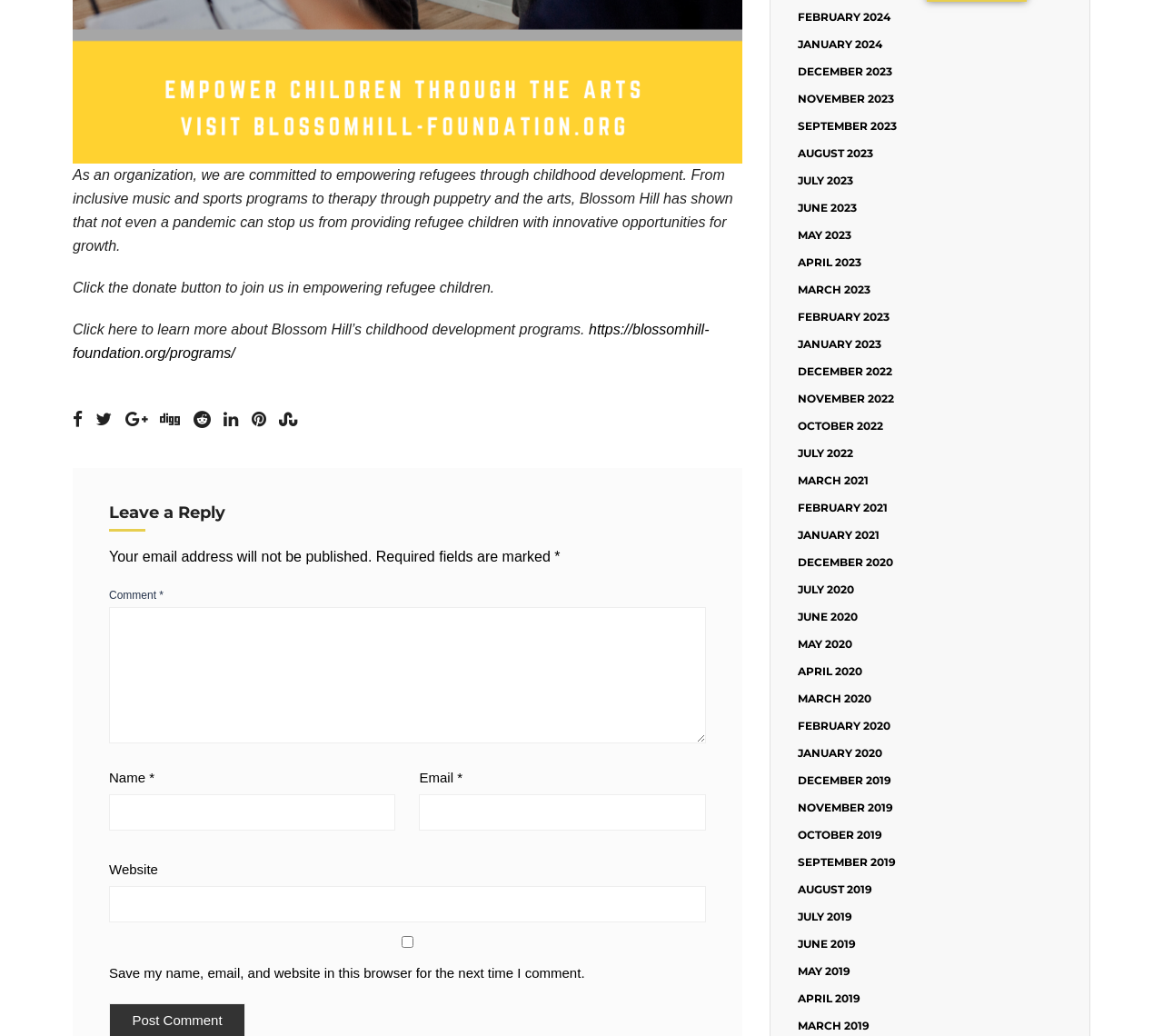Using the information in the image, could you please answer the following question in detail:
What are the available archives?

The webpage has links to monthly archives, including FEBRUARY 2024, JANUARY 2024, DECEMBER 2023, and so on, indicating that the webpage has archives organized by month.